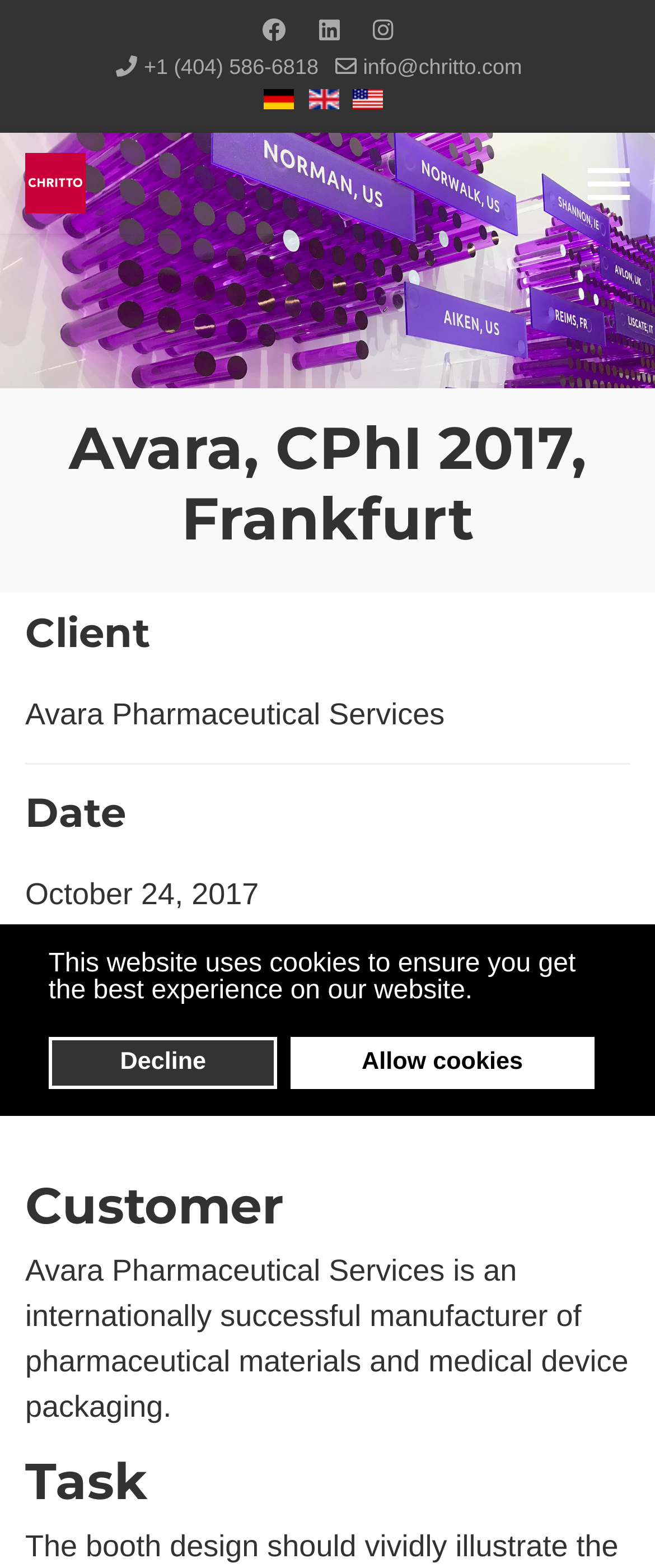Extract the main heading text from the webpage.

Avara, CPhI 2017, Frankfurt